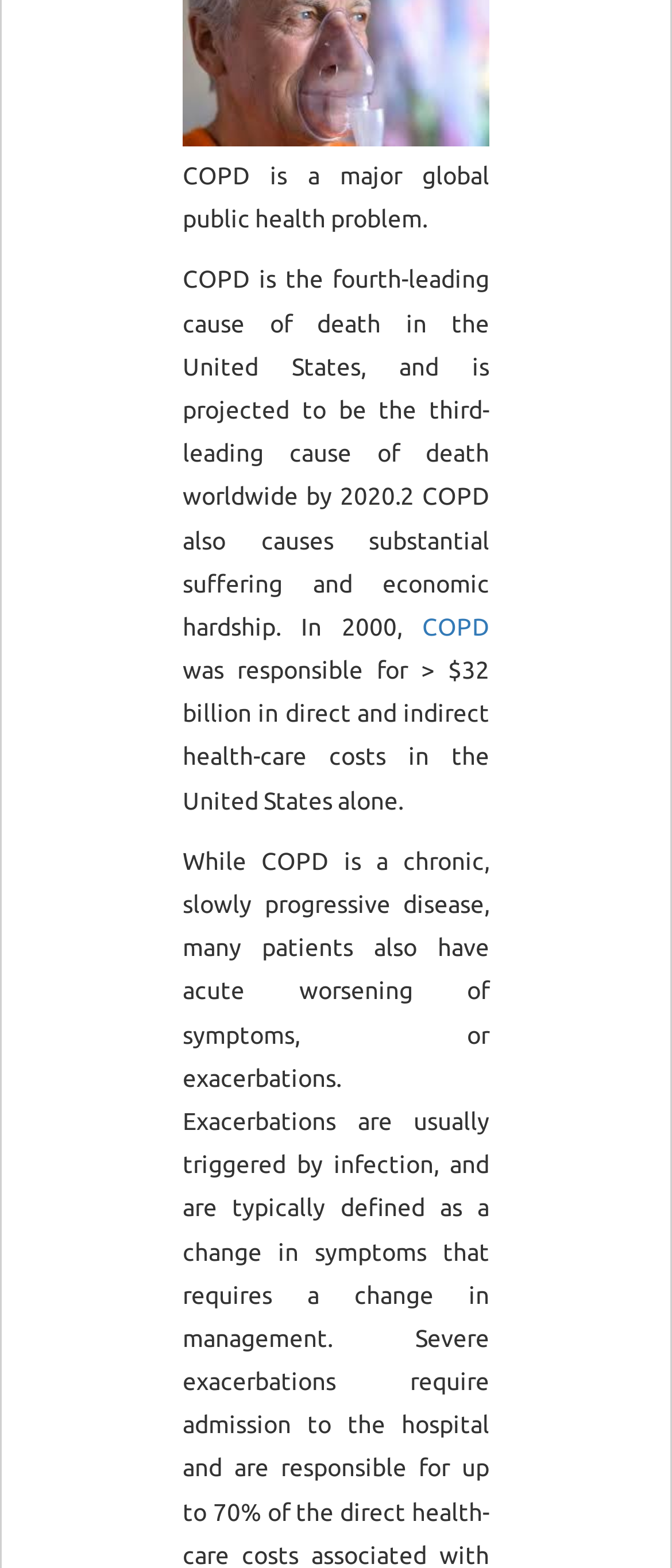What is the text above the 'COPD' link?
Based on the image, provide your answer in one word or phrase.

COPD is a major global public health problem.